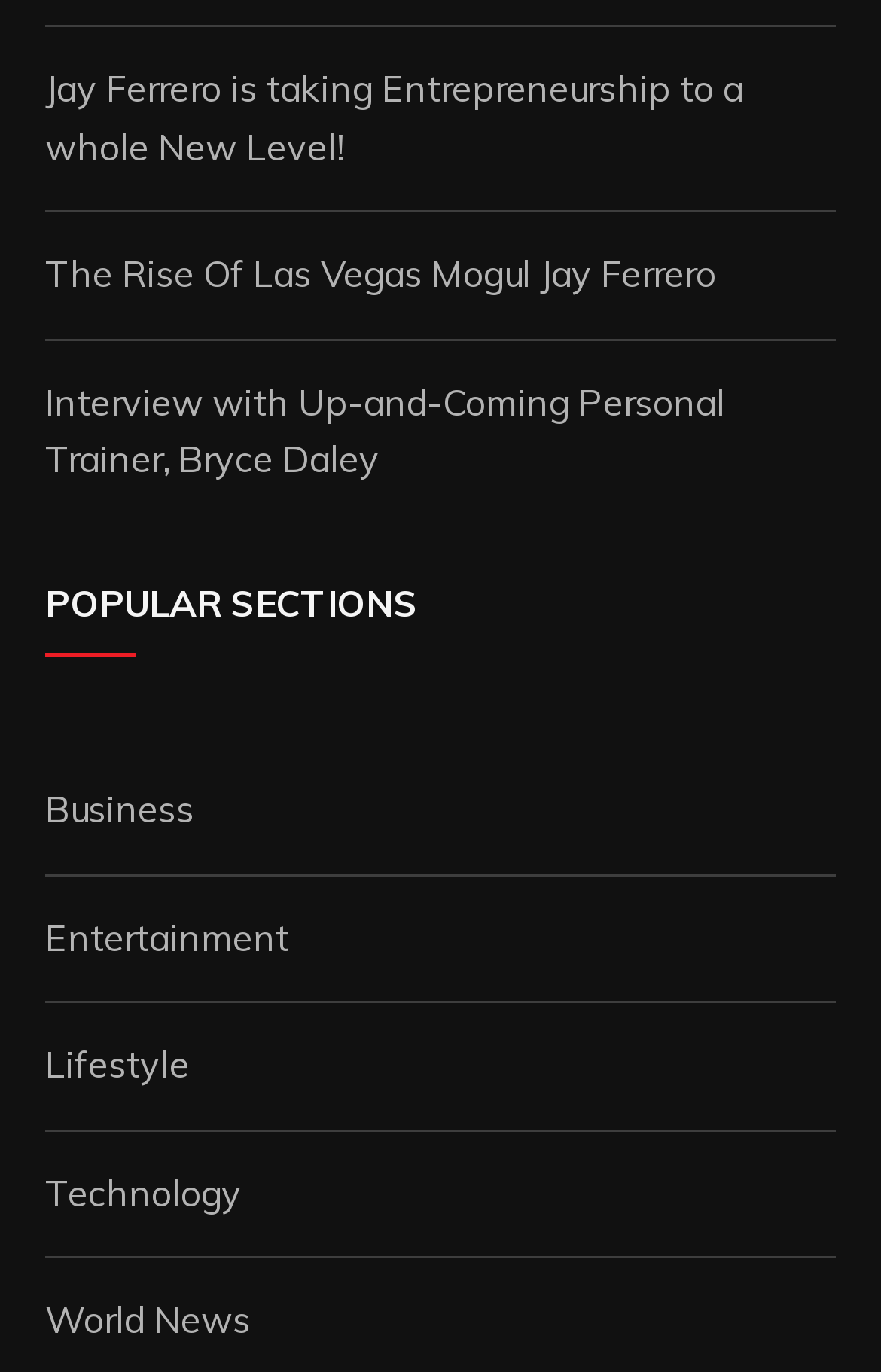Please answer the following question using a single word or phrase: 
How many articles are listed on the webpage?

3